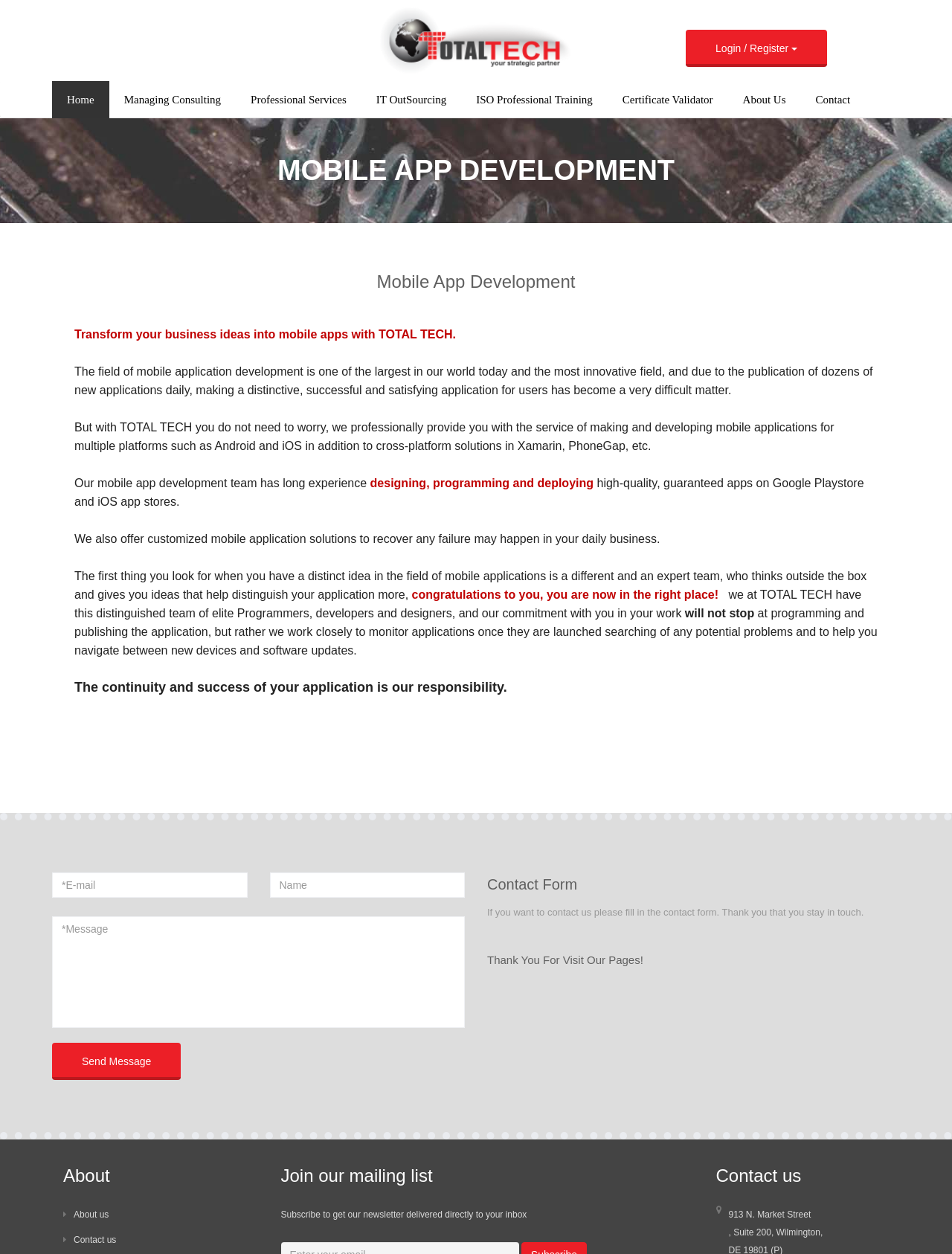Bounding box coordinates are given in the format (top-left x, top-left y, bottom-right x, bottom-right y). All values should be floating point numbers between 0 and 1. Provide the bounding box coordinate for the UI element described as: Contact

[0.841, 0.065, 0.909, 0.094]